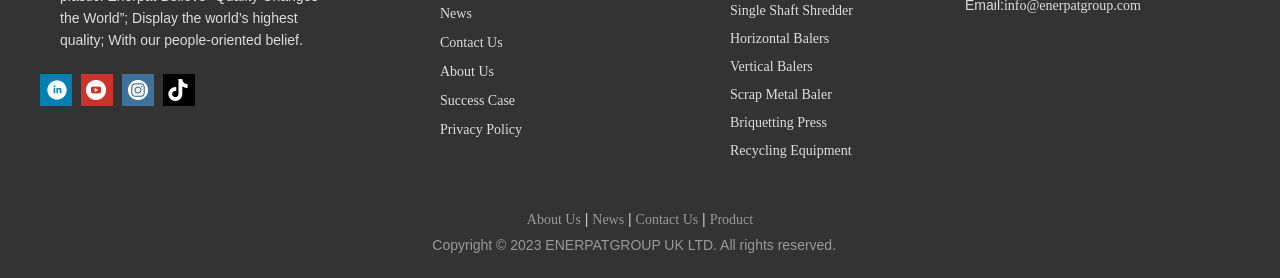What is the company name mentioned at the bottom?
Give a single word or phrase as your answer by examining the image.

ENERPATGROUP UK LTD